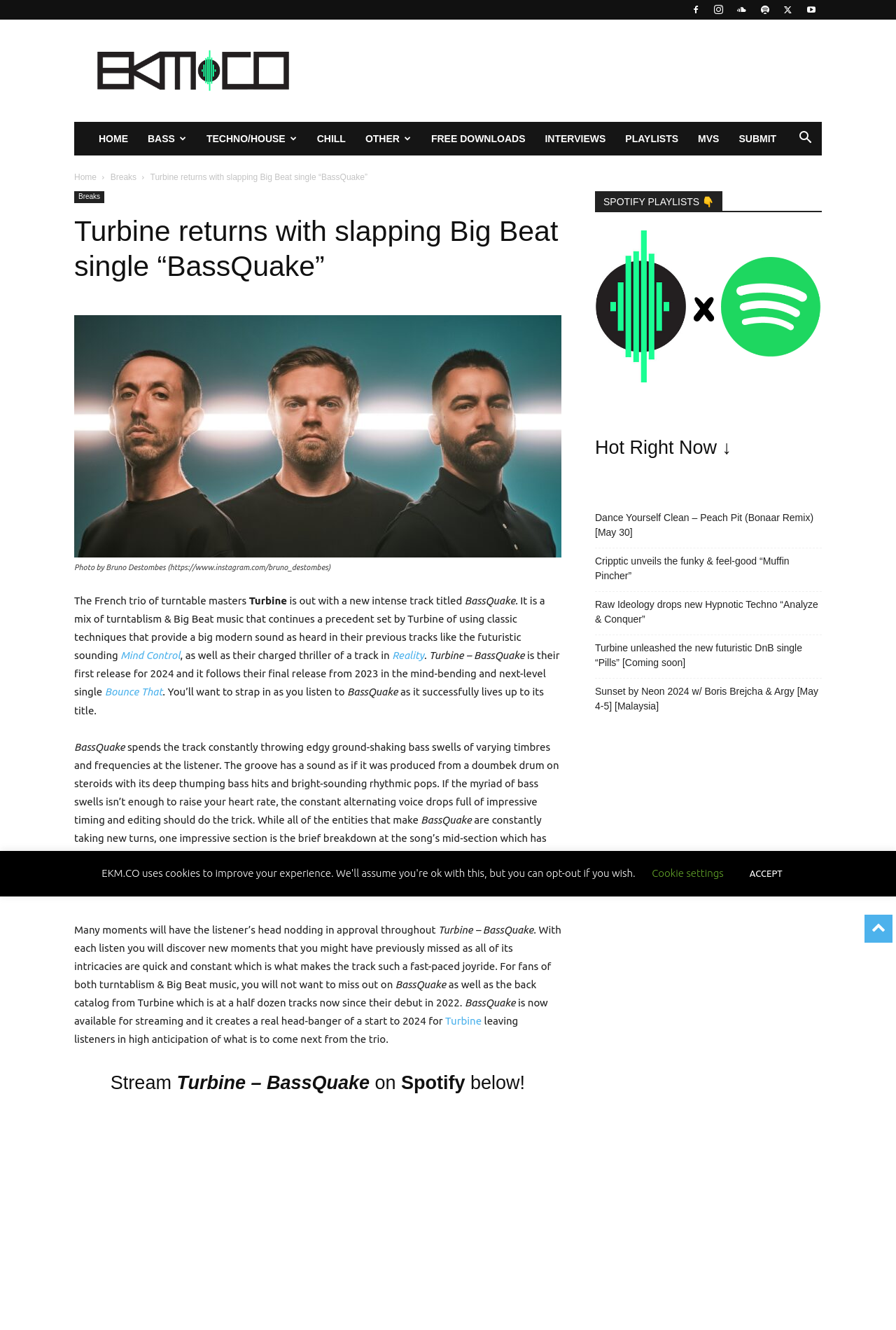Find the bounding box coordinates of the element's region that should be clicked in order to follow the given instruction: "Read the article about Turbine's new song Reality". The coordinates should consist of four float numbers between 0 and 1, i.e., [left, top, right, bottom].

[0.083, 0.237, 0.627, 0.419]